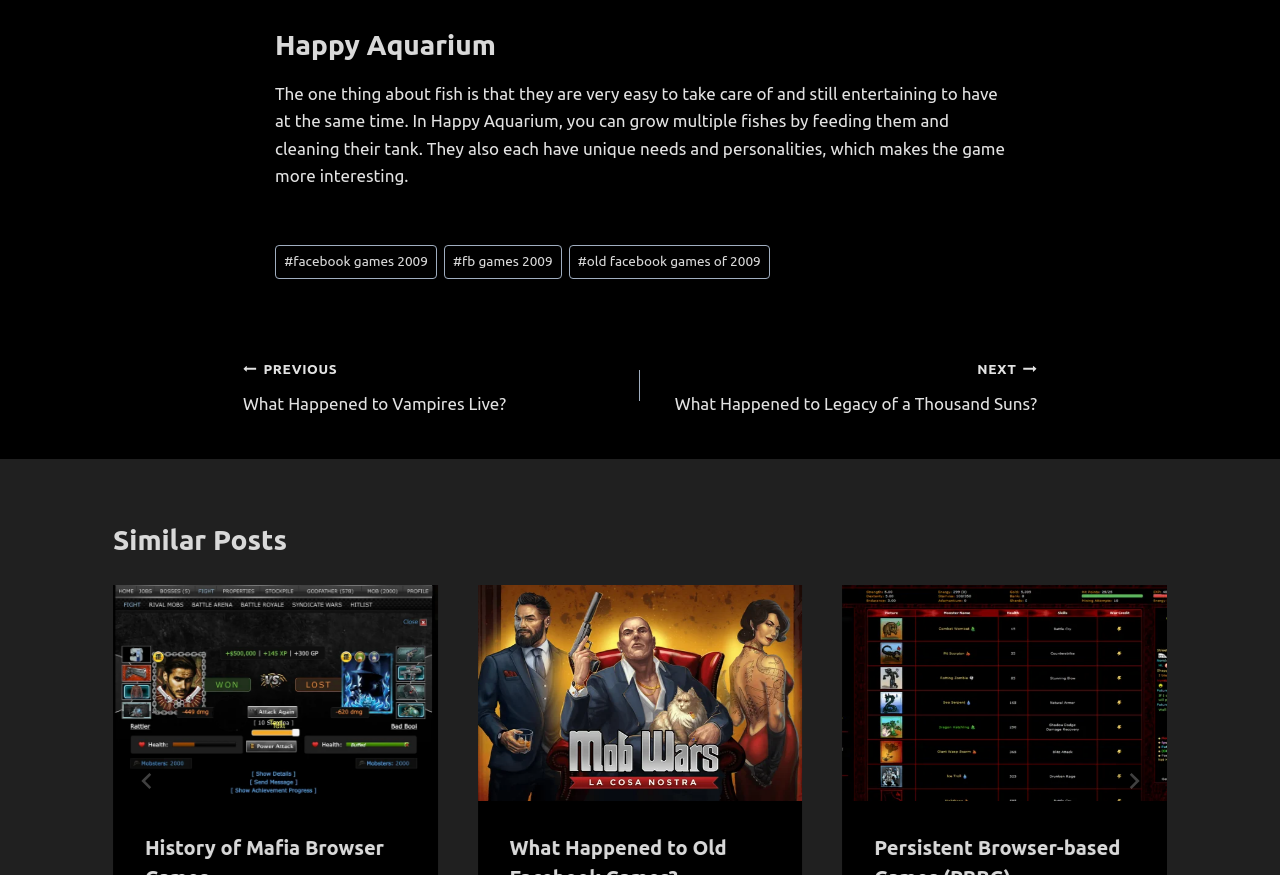Identify the bounding box coordinates of the element to click to follow this instruction: 'Click on the 'History of Mafia Browser Games' link'. Ensure the coordinates are four float values between 0 and 1, provided as [left, top, right, bottom].

[0.088, 0.668, 0.342, 0.916]